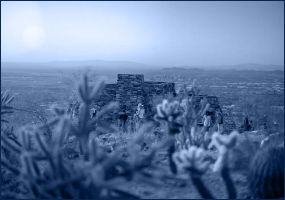Give an in-depth description of the image.

The image captures a serene moment at South Mountain Park/Preserve, illustrating a stunning view of the mountainous landscape against a soft, muted blue hue. In the foreground, various desert plants, including cacti, create a natural frame, while in the background, a stone structure—likely a historic landmark or viewpoint—stands prominently. The vista extends far into the horizon, showcasing rolling hills and a soft, hazy skyline, evoking a sense of tranquility and the beauty of Arizona’s desert environment. This picturesque scene invites viewers to explore the natural wonders and recreational opportunities available at South Mountain Park/Preserve, one of Arizona's notable outdoor destinations.